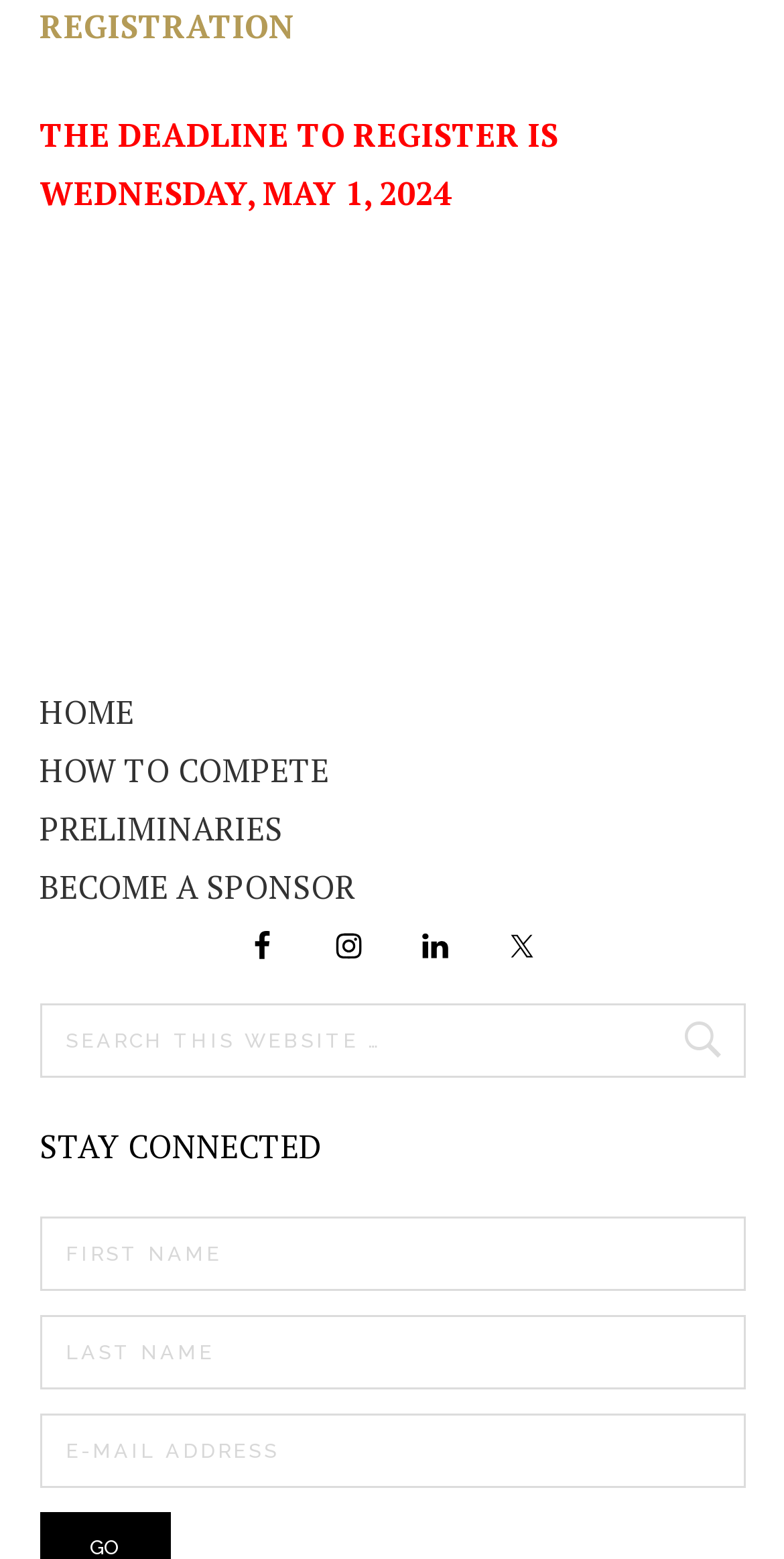Please answer the following question using a single word or phrase: 
What is the deadline to register for the Princess Camp?

May 1, 2024